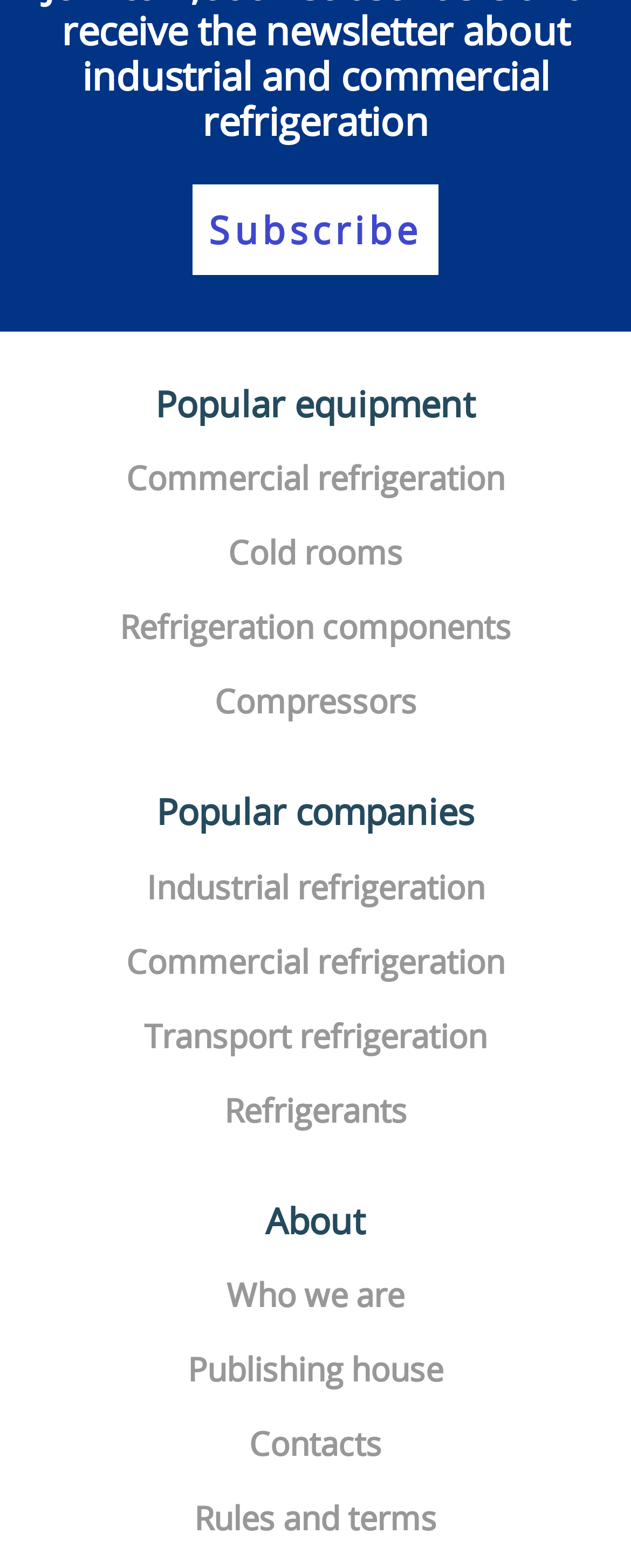Find the bounding box coordinates of the element's region that should be clicked in order to follow the given instruction: "Explore refrigeration components". The coordinates should consist of four float numbers between 0 and 1, i.e., [left, top, right, bottom].

[0.19, 0.386, 0.81, 0.414]